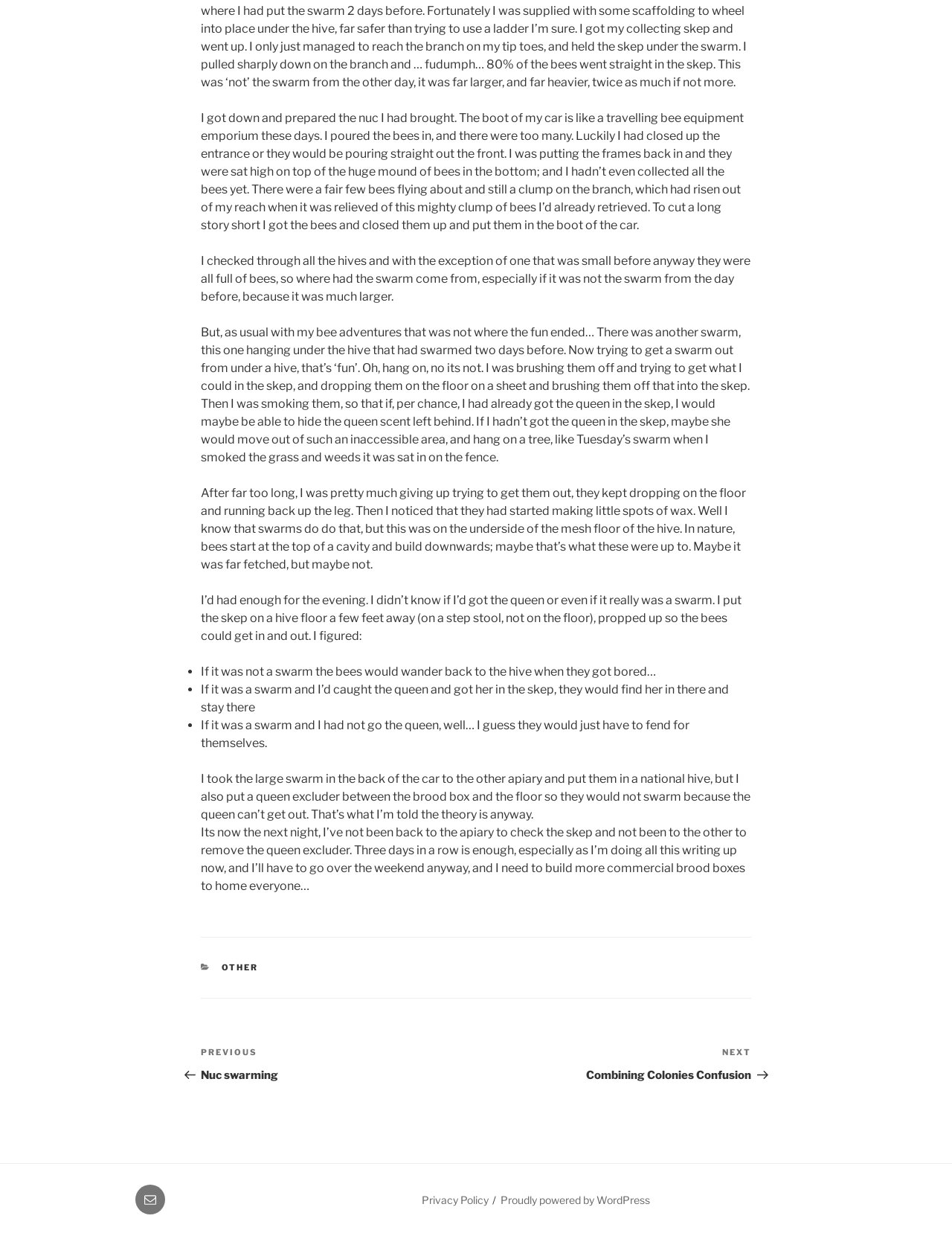Find the bounding box of the UI element described as follows: "Previous PostPrevious Nuc swarming".

[0.211, 0.846, 0.5, 0.875]